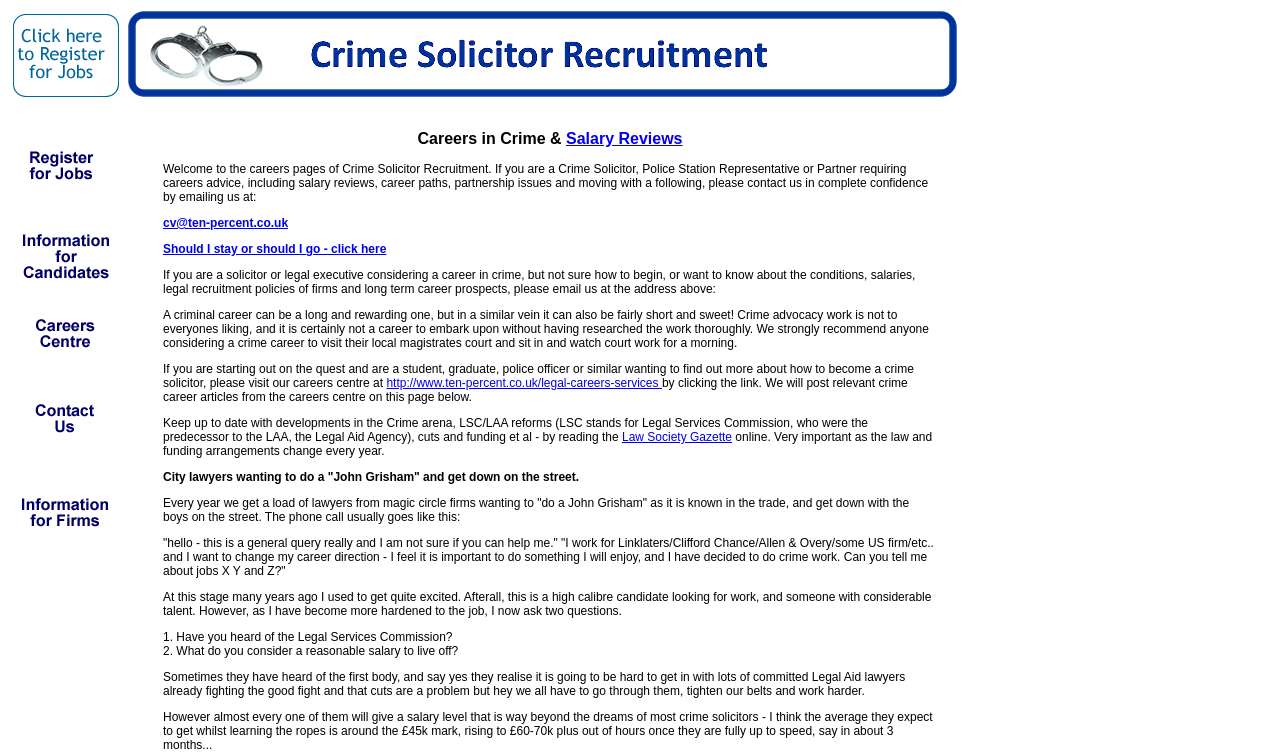Provide a brief response using a word or short phrase to this question:
What is the recommended action for those considering a career in crime?

Visit local magistrates court